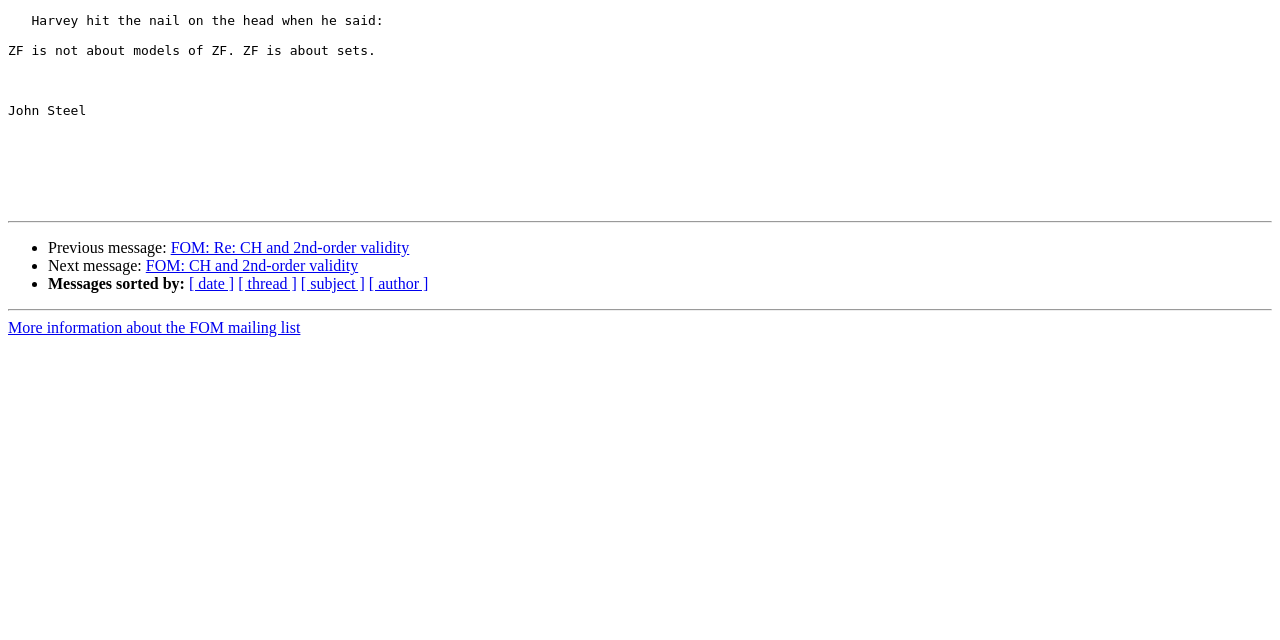Find the bounding box of the web element that fits this description: "[ subject ]".

[0.235, 0.43, 0.285, 0.457]